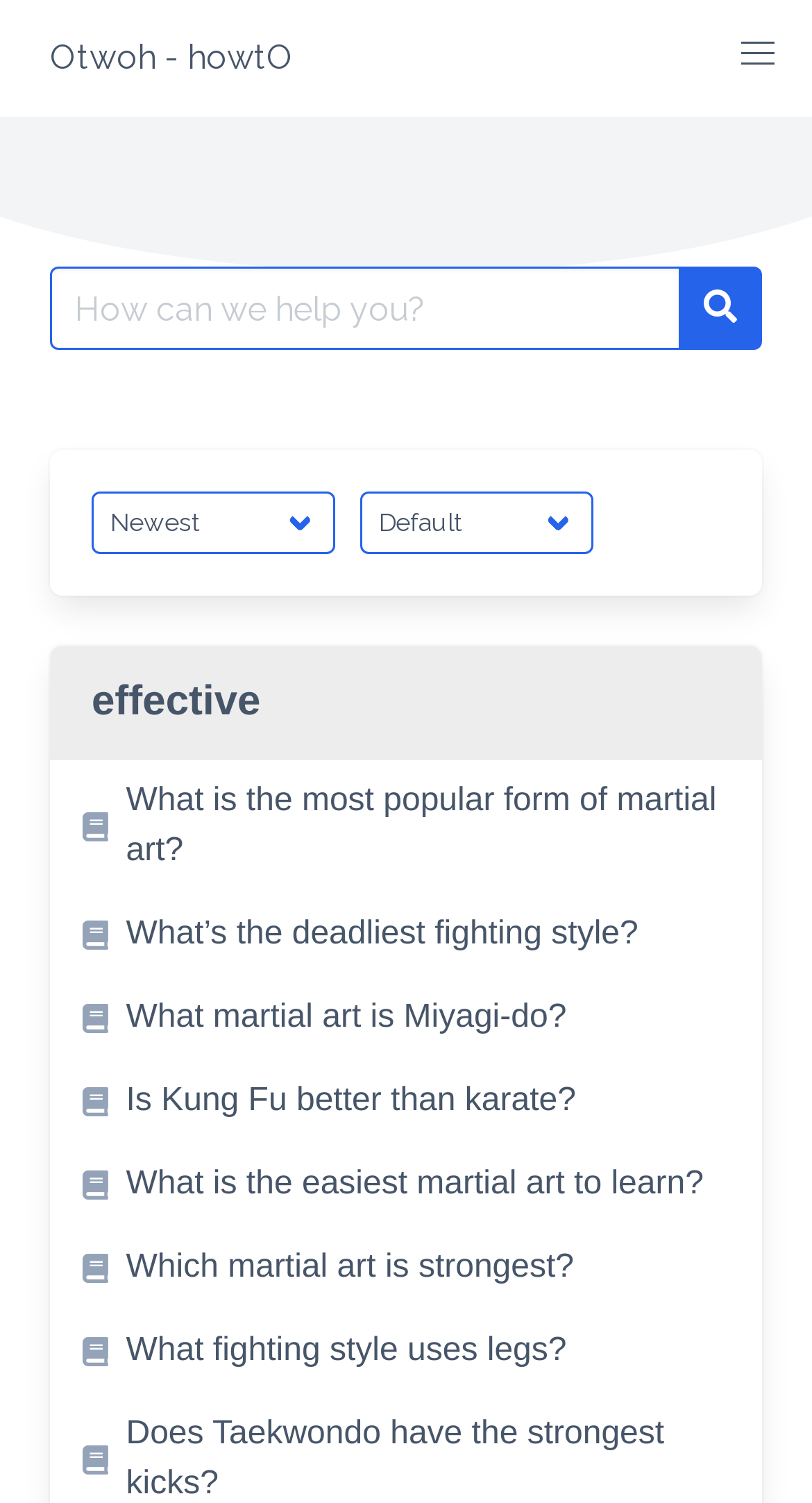Can you pinpoint the bounding box coordinates for the clickable element required for this instruction: "Explore Industries"? The coordinates should be four float numbers between 0 and 1, i.e., [left, top, right, bottom].

None